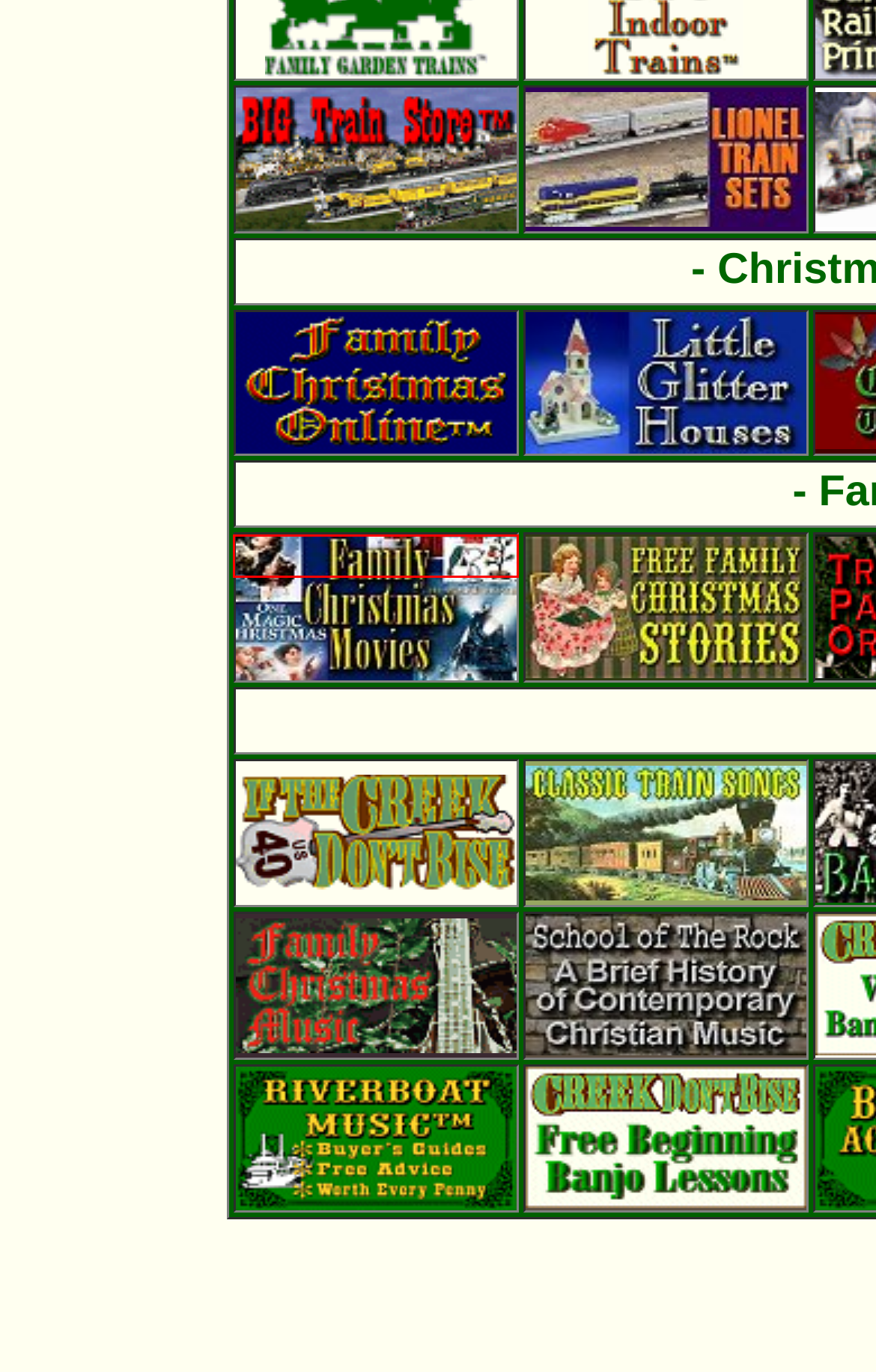Look at the given screenshot of a webpage with a red rectangle bounding box around a UI element. Pick the description that best matches the new webpage after clicking the element highlighted. The descriptions are:
A. Big Train Store, the Buyer's Guide for O Gauge and On30 Trains
B. Music - Family Christmas OnlineTM
C. Family Christmas OnlineTM Home Page
D. Big Indoor TrainsTM
E. More Christmas Stories from Family Christmas OnlineTM
F. Classic Train SongsTM
G. Beginning Five-String Folk Banjo - Part One - Introduction to Banjo Chords
H. Little Glitter Houses - Home Page

C